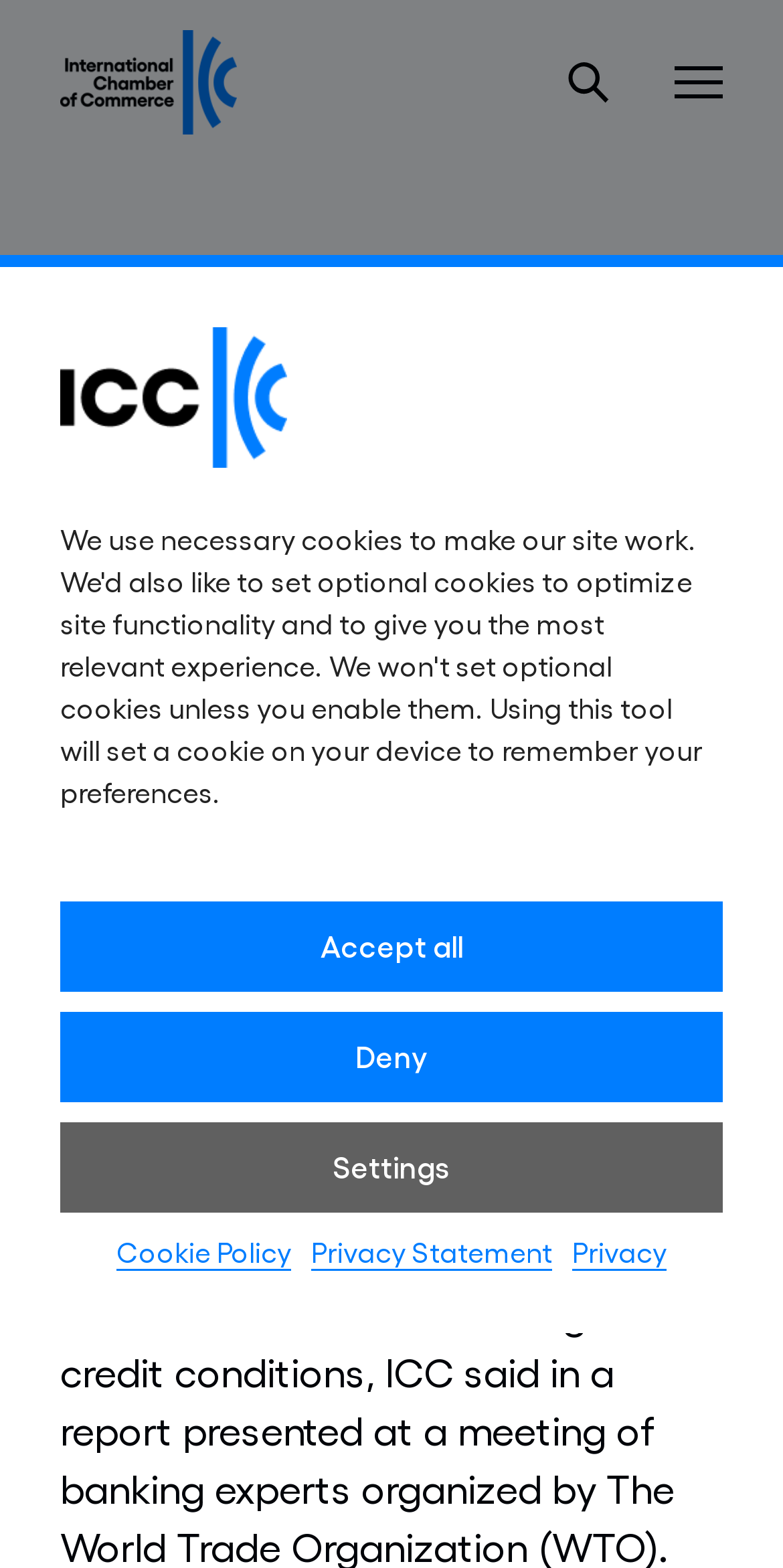Create a full and detailed caption for the entire webpage.

The webpage is about the decline of trade volume and value due to the worldwide recession, as stated by the International Chamber of Commerce (ICC). 

At the top of the page, there is a header section with the ICC logo on the left and a search bar and menu buttons on the right. 

Below the header, there is a prominent heading that summarizes the main topic of the page, which is the decline of trade volume and value as a result of the crisis. 

On the same level as the heading, there is a date "23 March 2009" indicating when the information was published or updated. 

A dialog box is displayed on the page, titled "Respecting your privacy", which contains three buttons: "Accept all", "Deny", and "Settings". There are also three links: "Cookie Policy", "Privacy Statement", and "Privacy" at the bottom of the dialog box. The ICC logo is also present within the dialog box.